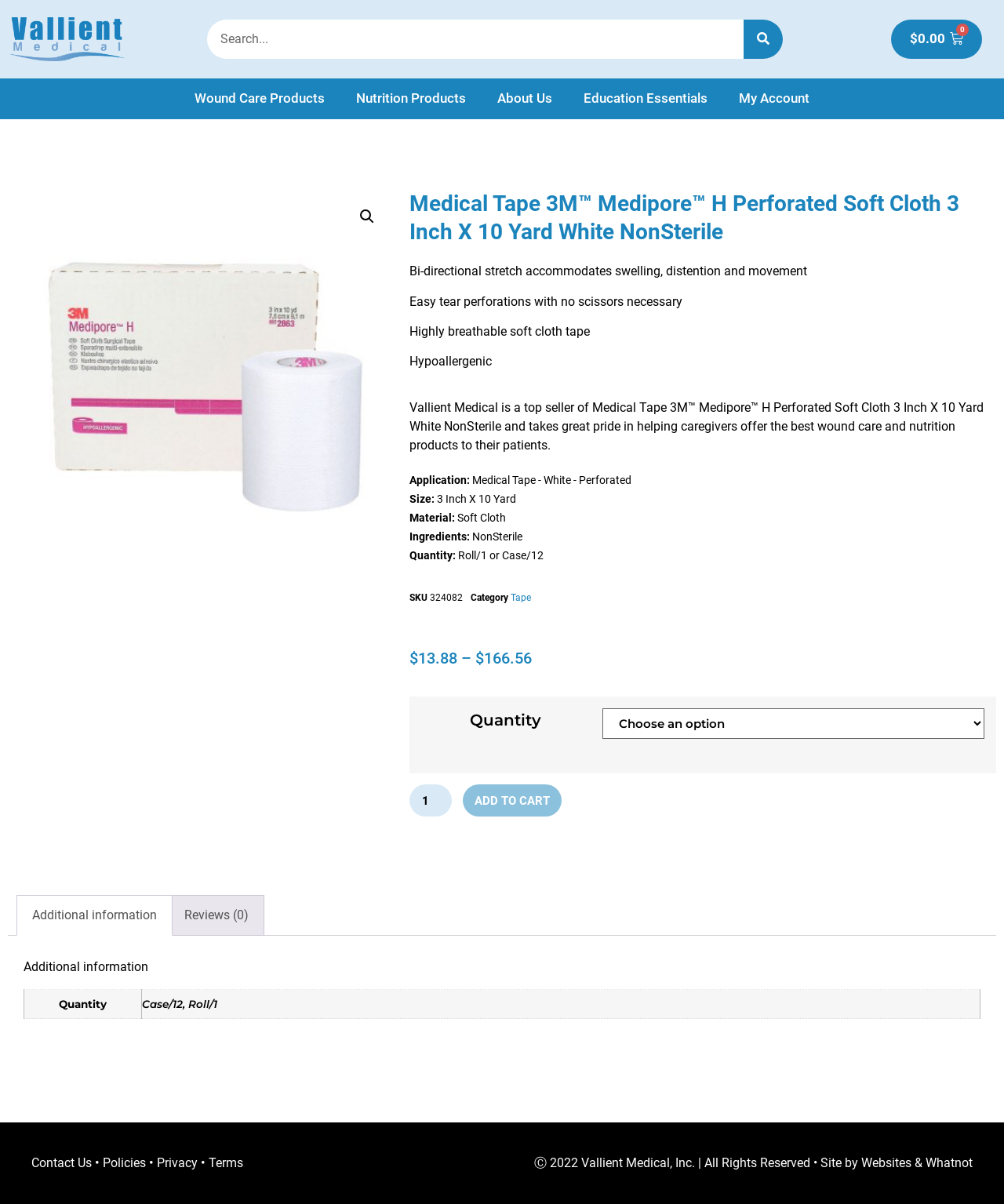Use the details in the image to answer the question thoroughly: 
What is the material of the product?

I found the material of the product by looking at the static text elements on the webpage, which show the material as 'Soft Cloth' under the 'Material' category.